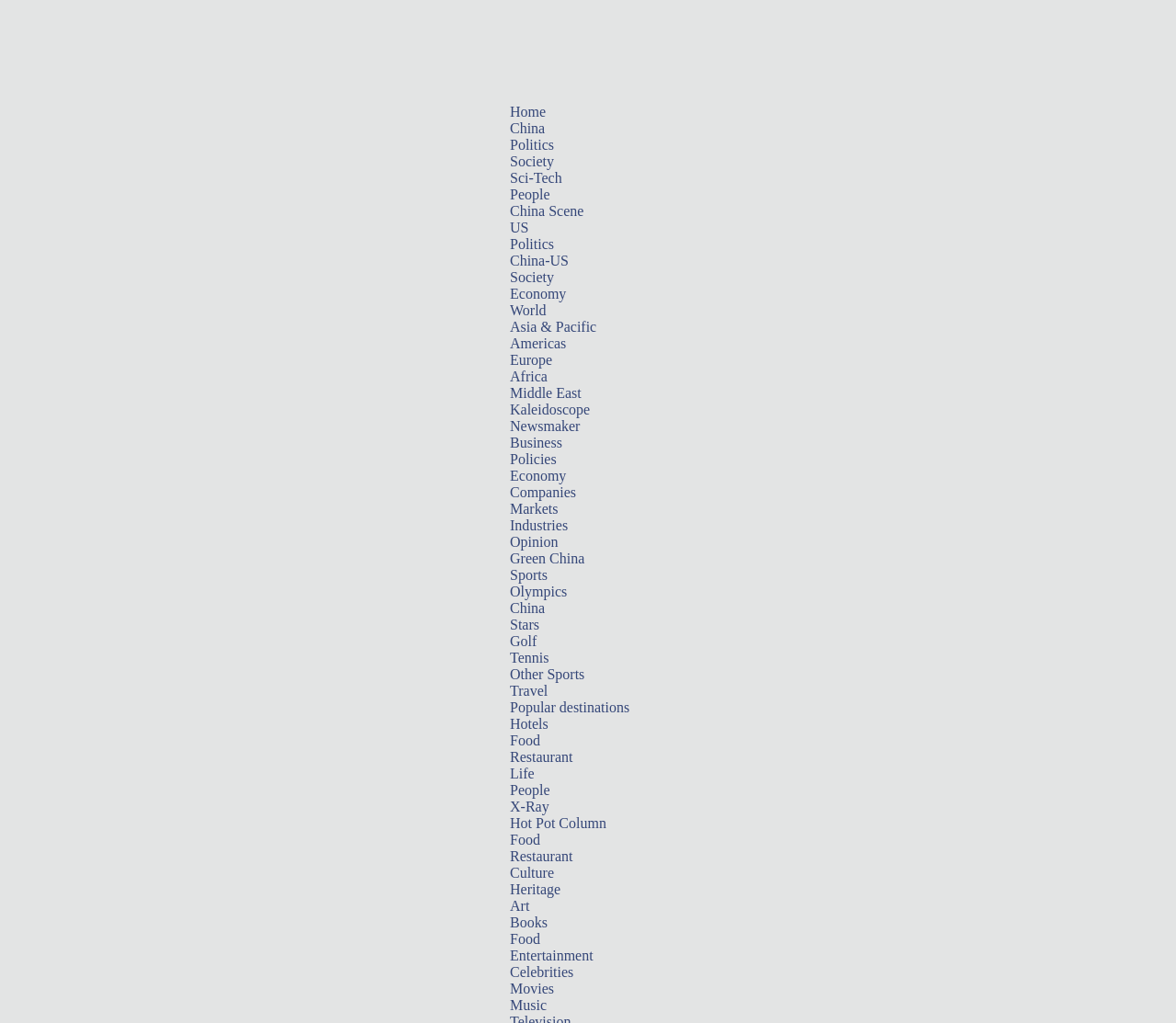Specify the bounding box coordinates for the region that must be clicked to perform the given instruction: "contact the website owner".

None